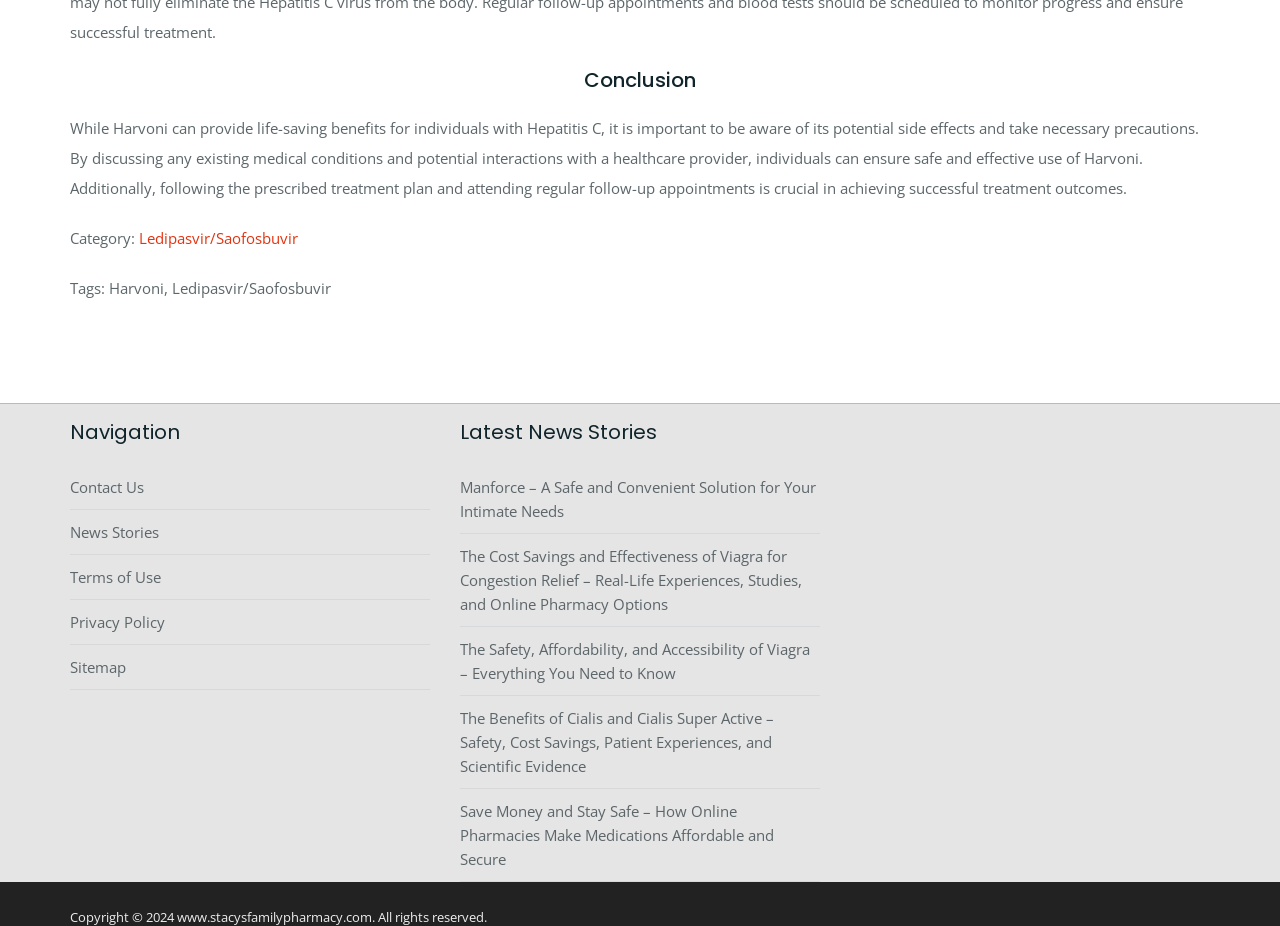Determine the bounding box coordinates of the clickable region to execute the instruction: "click on 'Contact Us'". The coordinates should be four float numbers between 0 and 1, denoted as [left, top, right, bottom].

[0.055, 0.515, 0.112, 0.537]